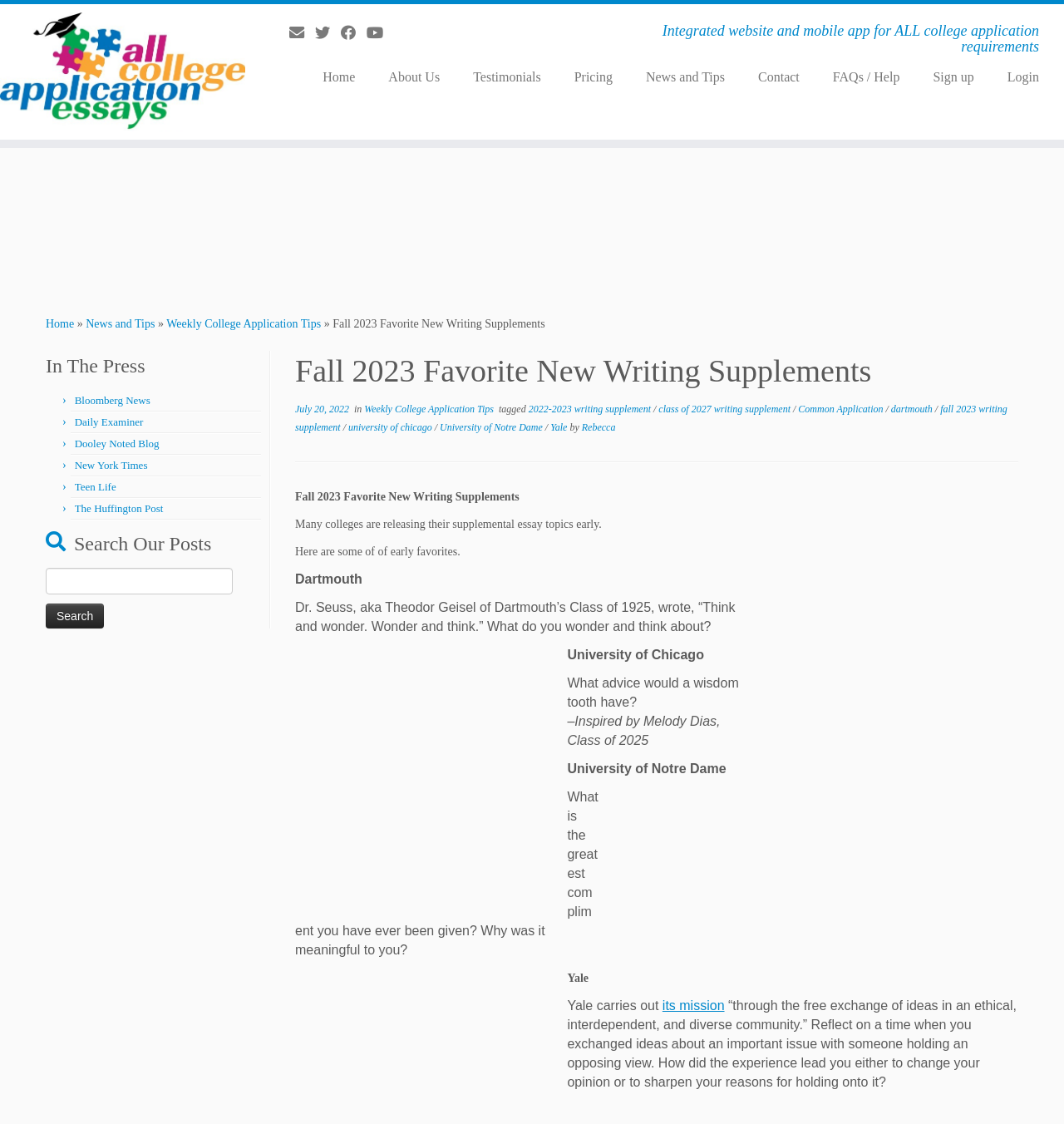Please provide a detailed answer to the question below based on the screenshot: 
What is the purpose of the webpage?

The webpage appears to be sharing early favorite writing supplements from various colleges, including Dartmouth, University of Chicago, University of Notre Dame, and Yale, providing a brief description of each supplement.